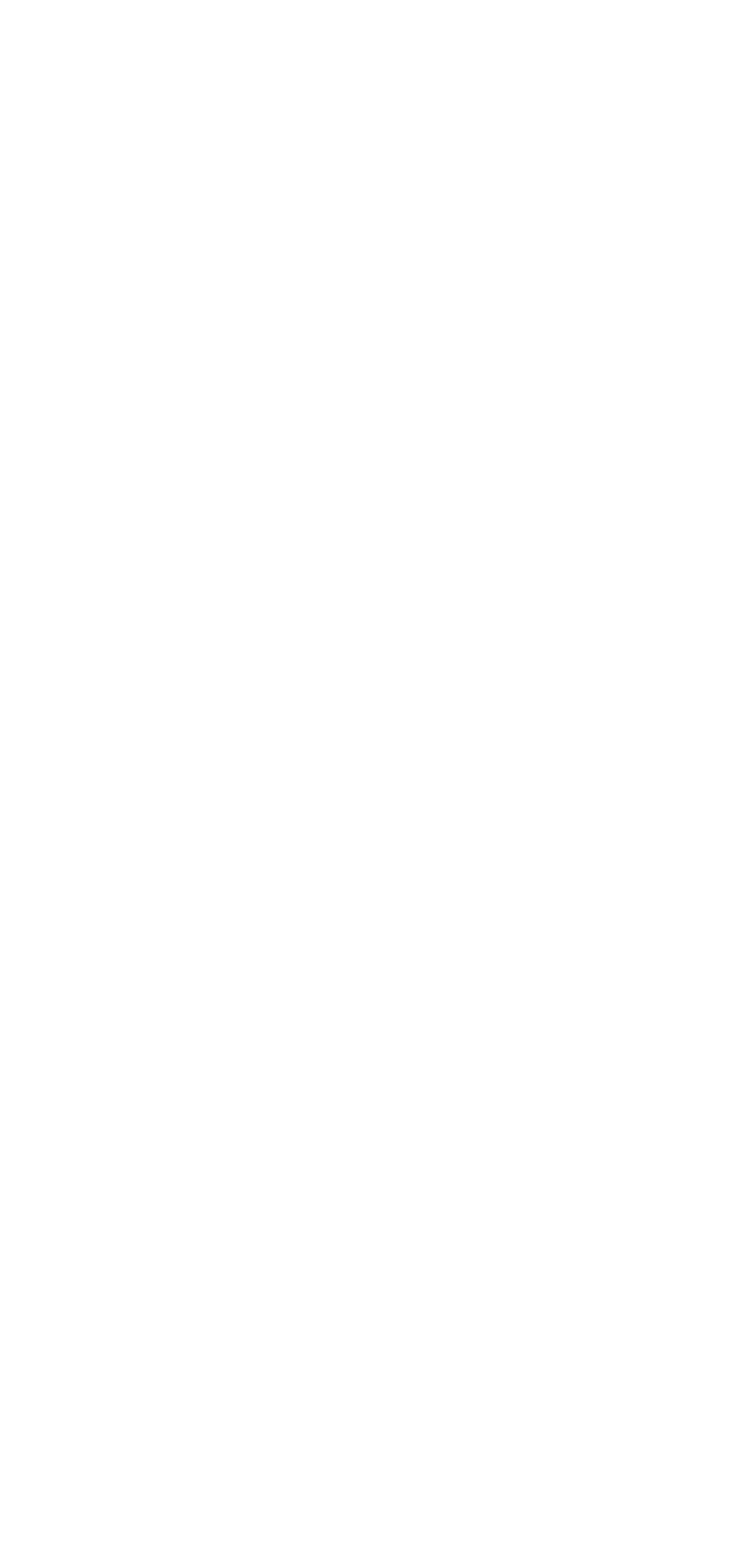Please answer the following question using a single word or phrase: 
How many social media links are provided?

5